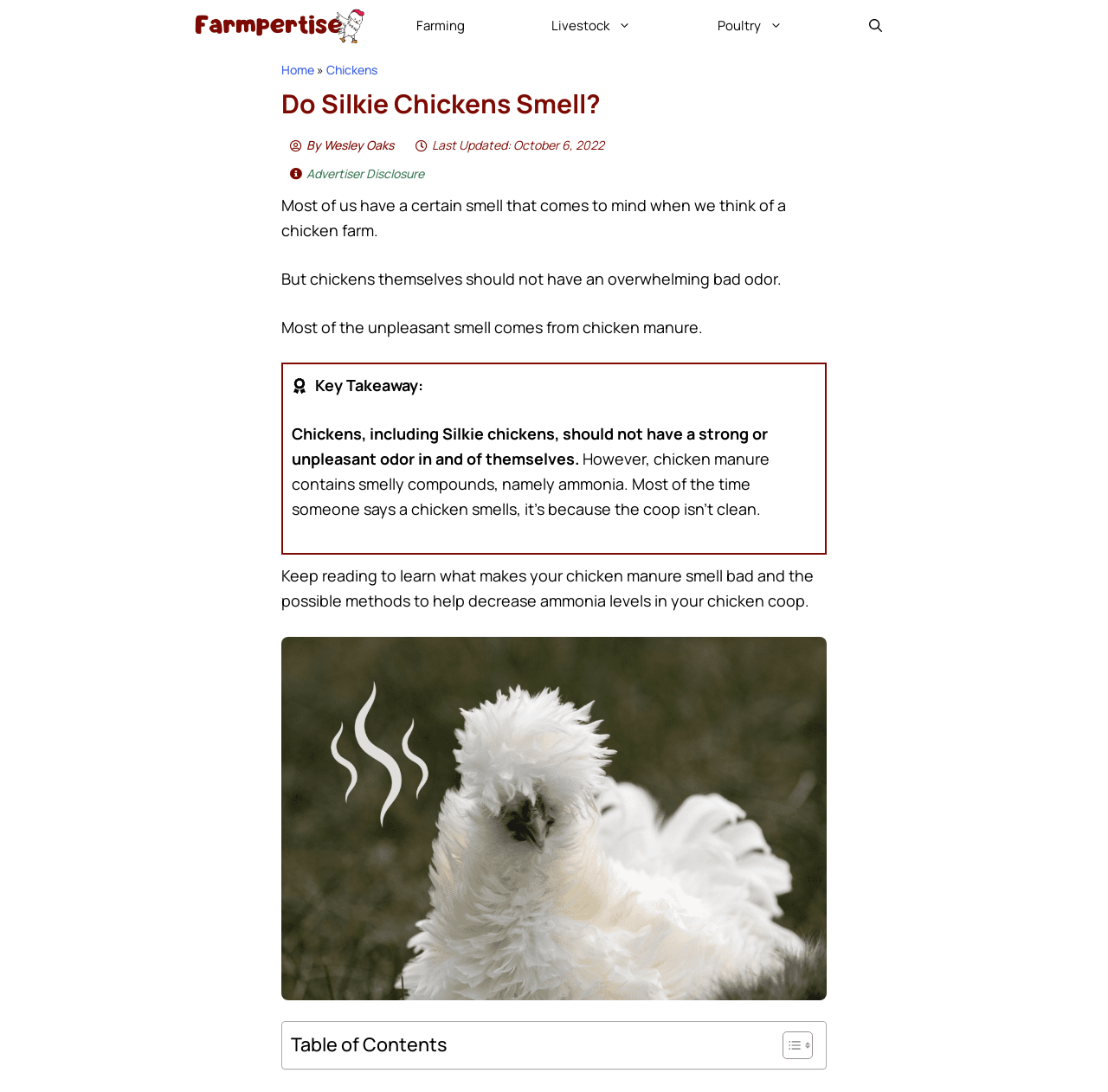Extract the bounding box coordinates for the described element: "Chickens". The coordinates should be represented as four float numbers between 0 and 1: [left, top, right, bottom].

[0.295, 0.056, 0.341, 0.071]